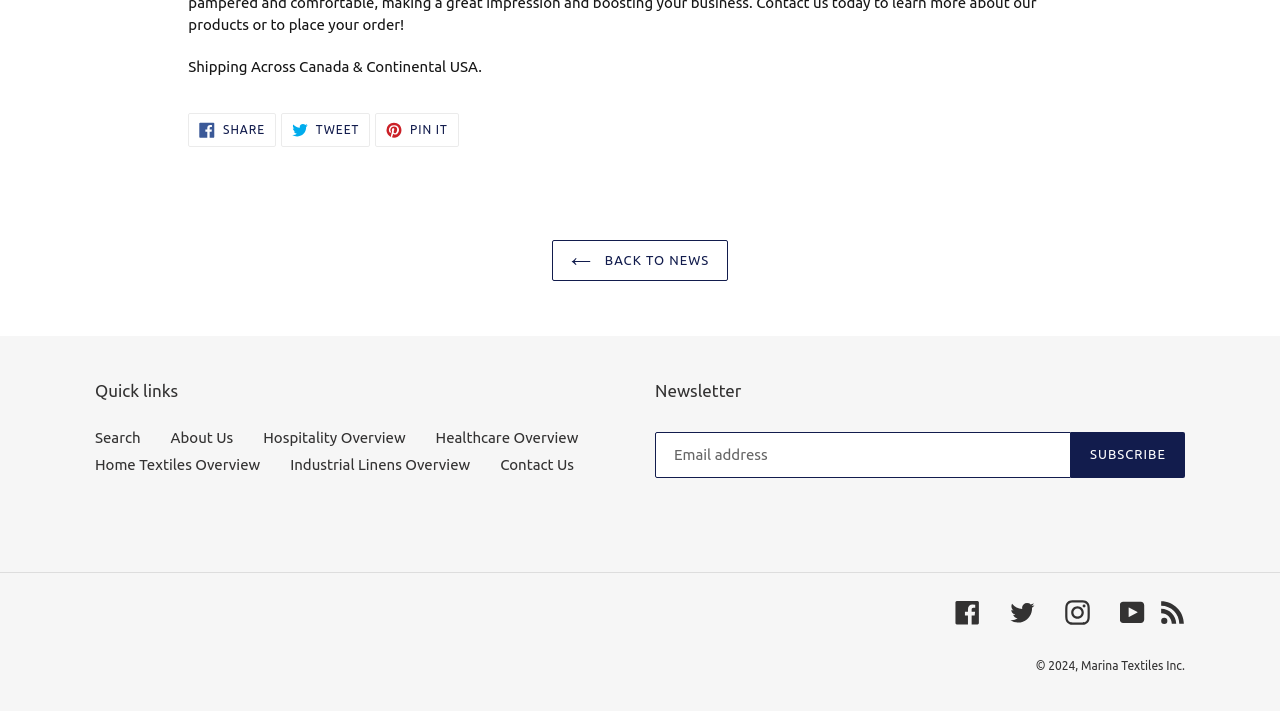Based on the visual content of the image, answer the question thoroughly: What is the company's name?

The company's name can be found at the bottom of the webpage, where it says '© 2024, Marina Textiles Inc.'